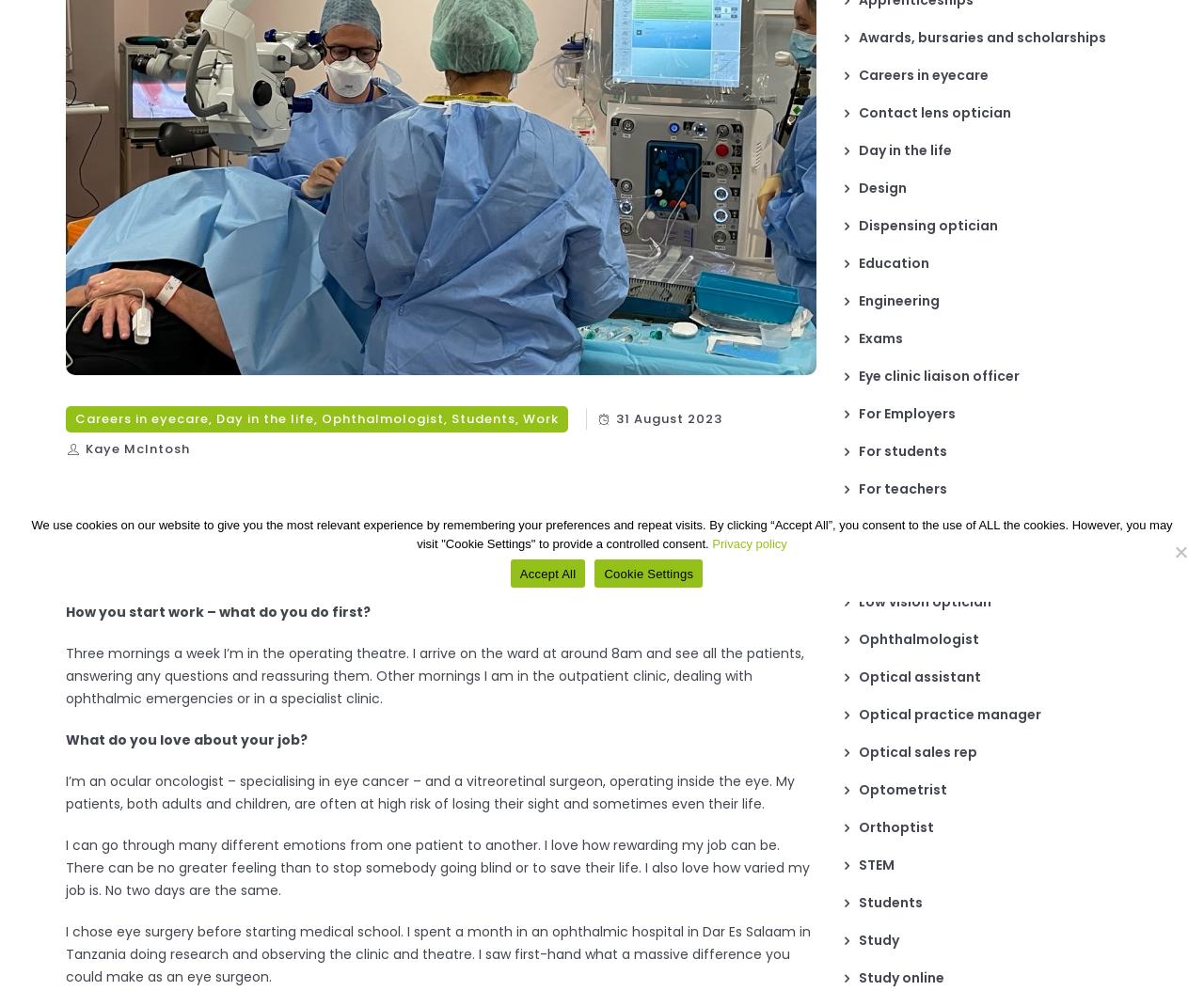Based on the provided description, "Accept All", find the bounding box of the corresponding UI element in the screenshot.

[0.424, 0.565, 0.486, 0.593]